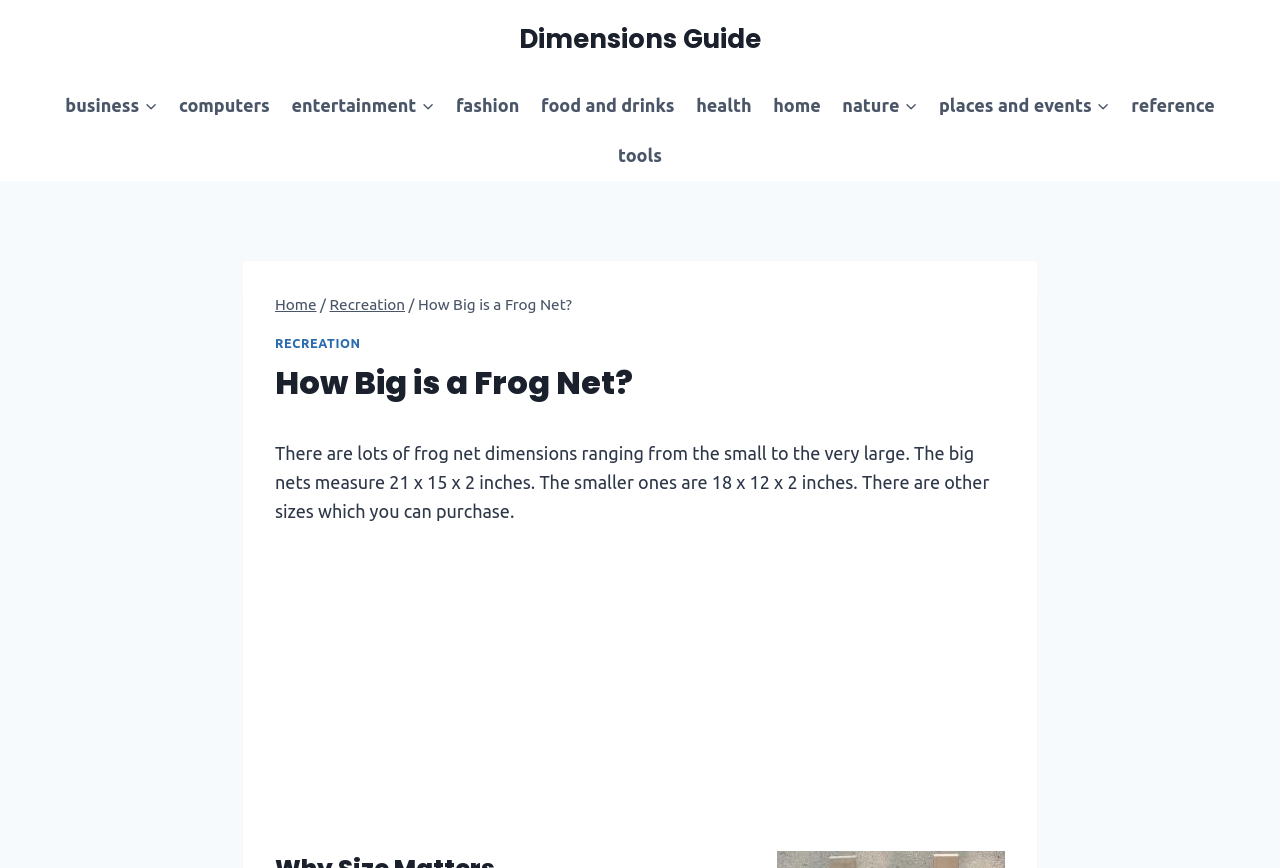Please specify the bounding box coordinates of the clickable region to carry out the following instruction: "Read the article about frog net dimensions". The coordinates should be four float numbers between 0 and 1, in the format [left, top, right, bottom].

[0.215, 0.414, 0.785, 0.469]